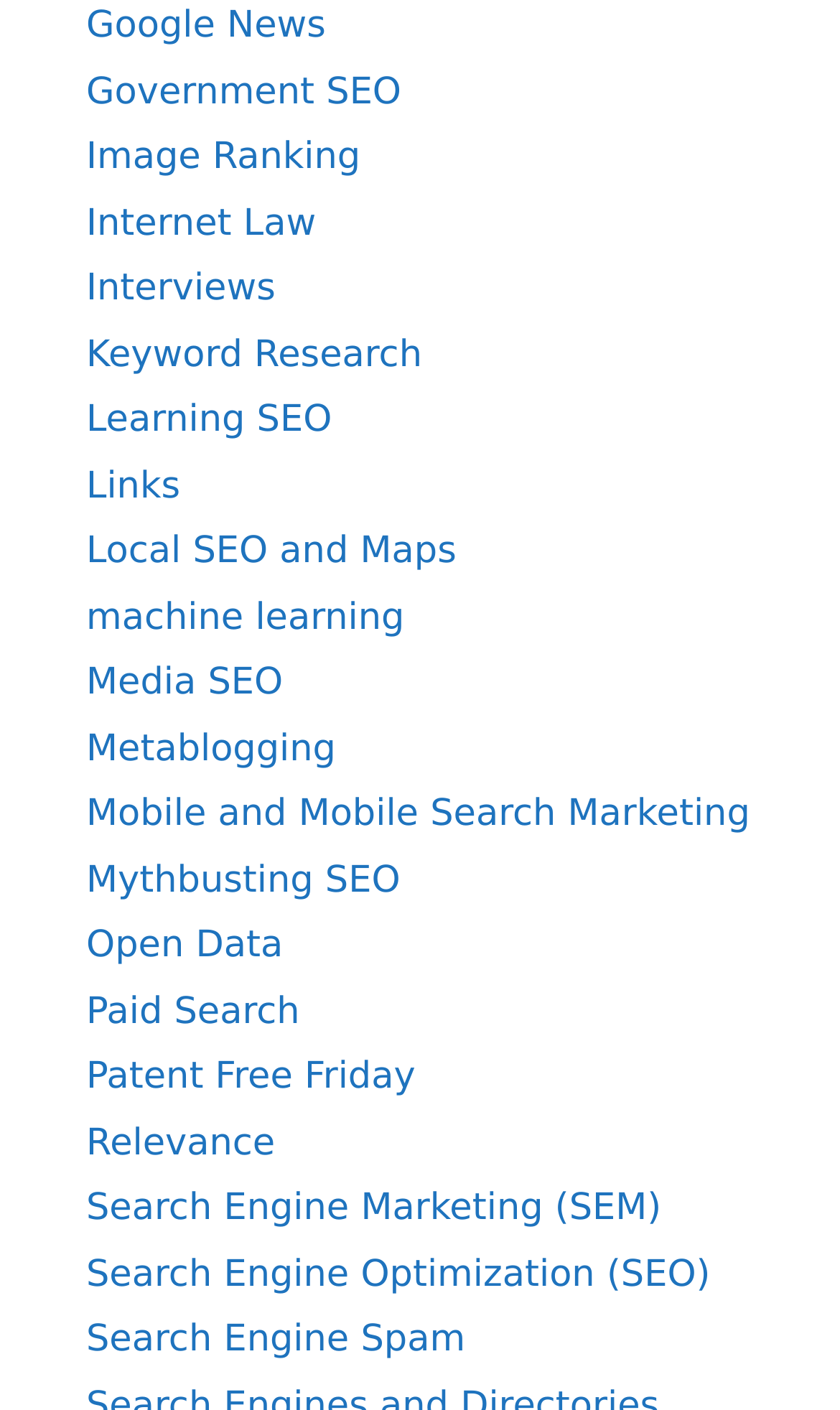Identify the bounding box for the given UI element using the description provided. Coordinates should be in the format (top-left x, top-left y, bottom-right x, bottom-right y) and must be between 0 and 1. Here is the description: Patent Free Friday

[0.103, 0.749, 0.495, 0.78]